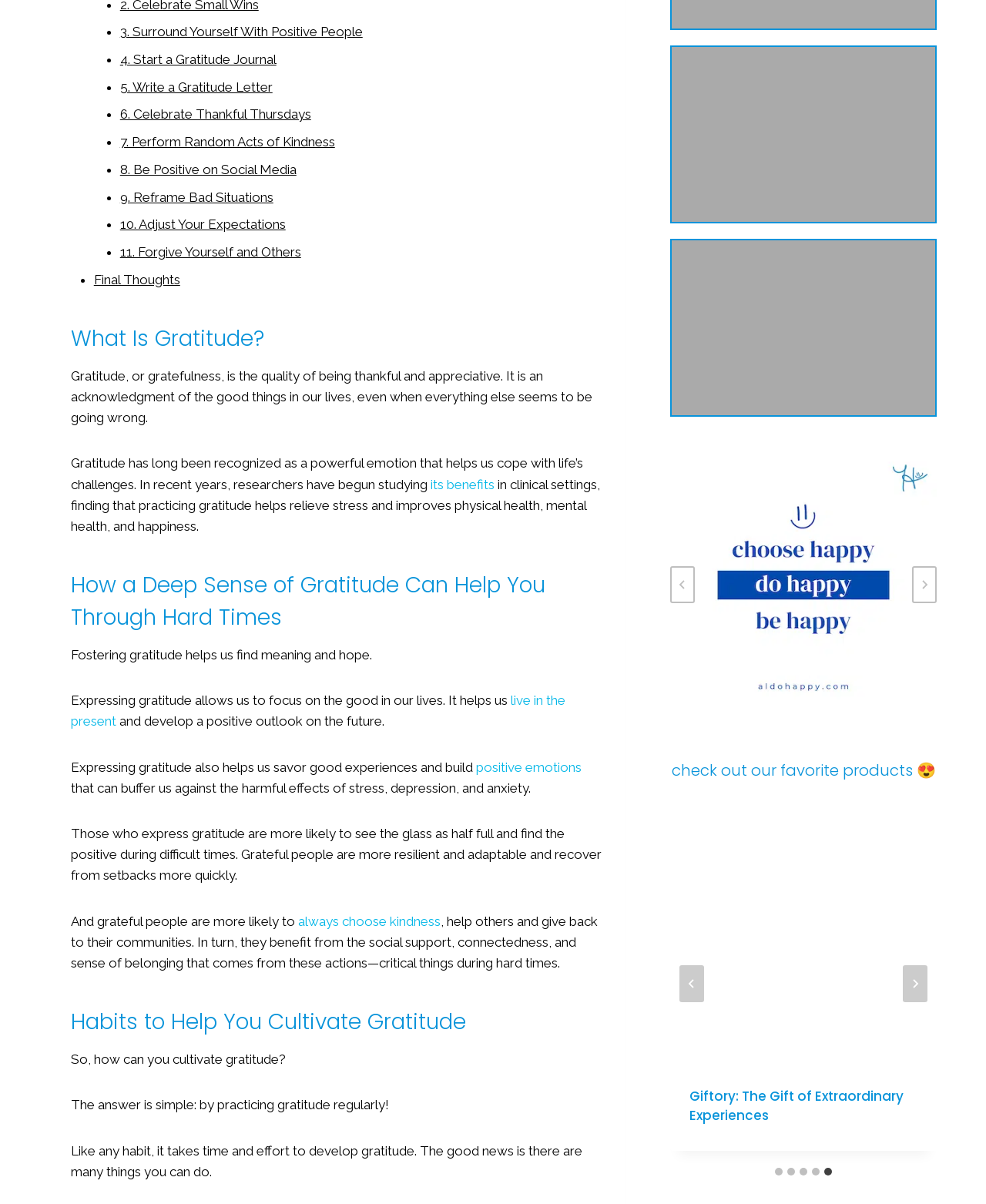How many habits are listed to cultivate gratitude?
Respond to the question with a well-detailed and thorough answer.

The webpage lists 11 habits to help cultivate gratitude, which are: Surround Yourself With Positive People, Start a Gratitude Journal, Write a Gratitude Letter, Celebrate Thankful Thursdays, Perform Random Acts of Kindness, Be Positive on Social Media, Reframe Bad Situations, Adjust Your Expectations, Forgive Yourself and Others, and Live in the Present.